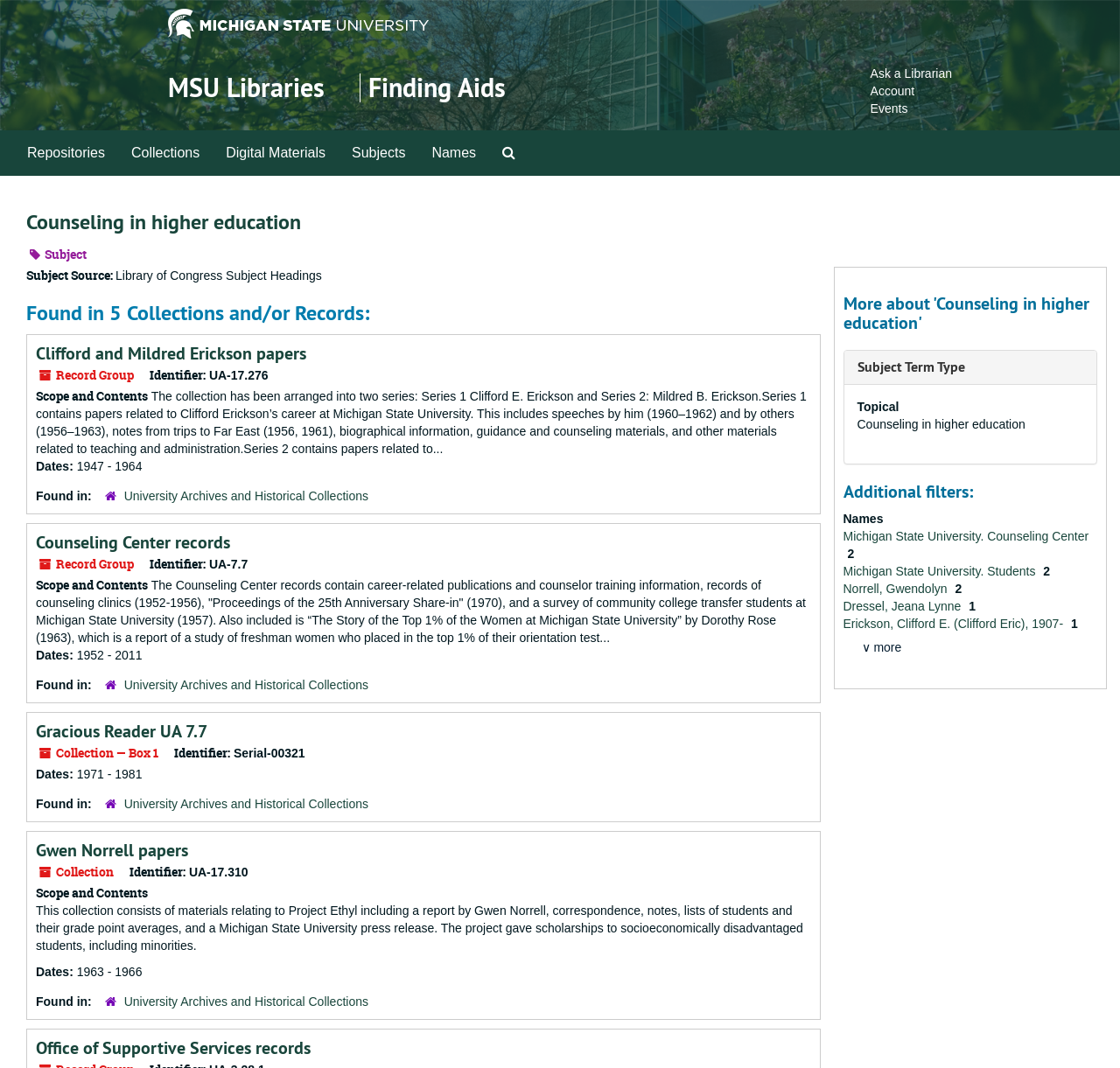Please identify the bounding box coordinates of the element I need to click to follow this instruction: "Ask a Librarian".

[0.777, 0.062, 0.85, 0.075]